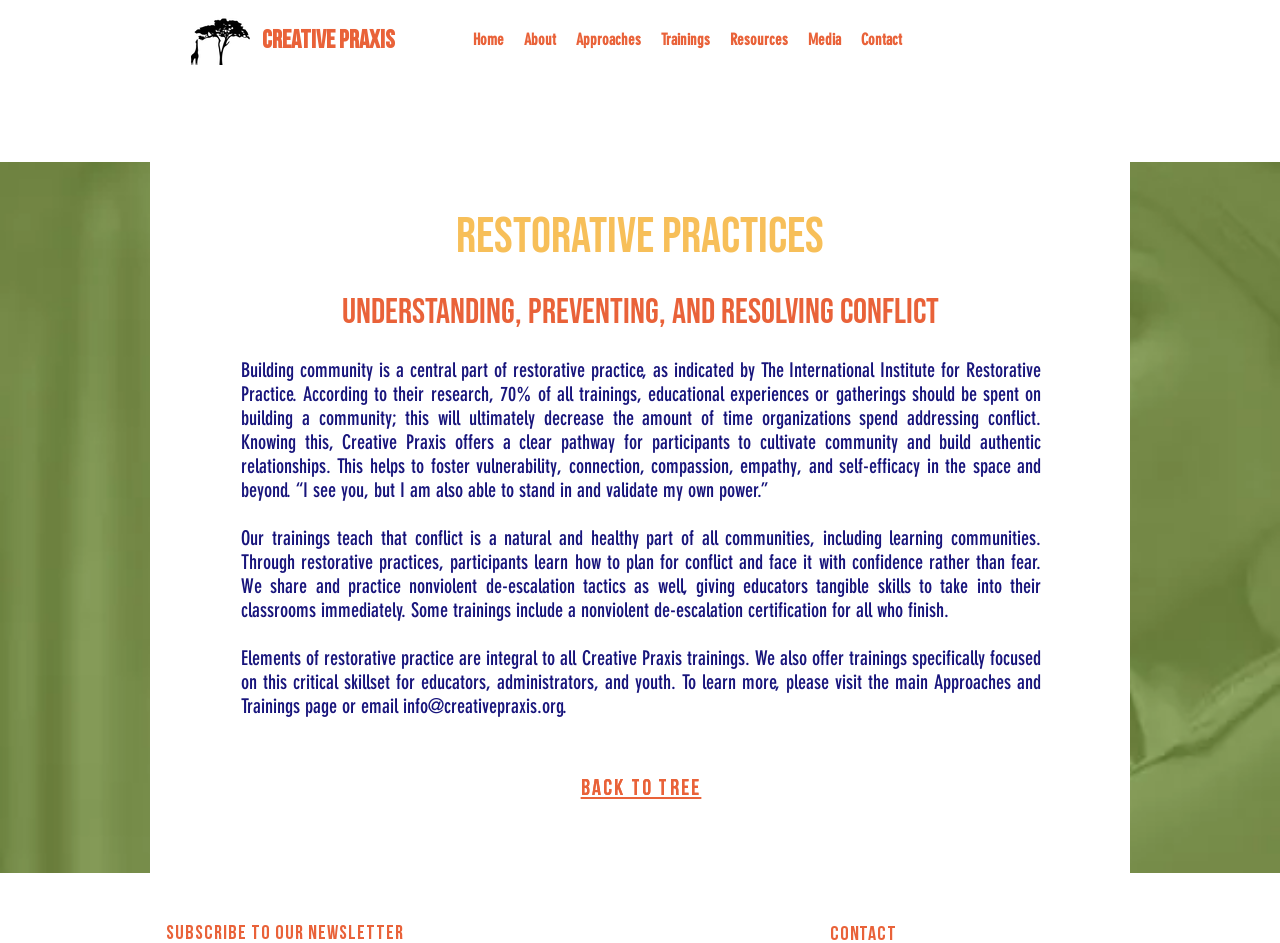What is taught in Creative Praxis trainings?
Please use the image to provide a one-word or short phrase answer.

Conflict resolution